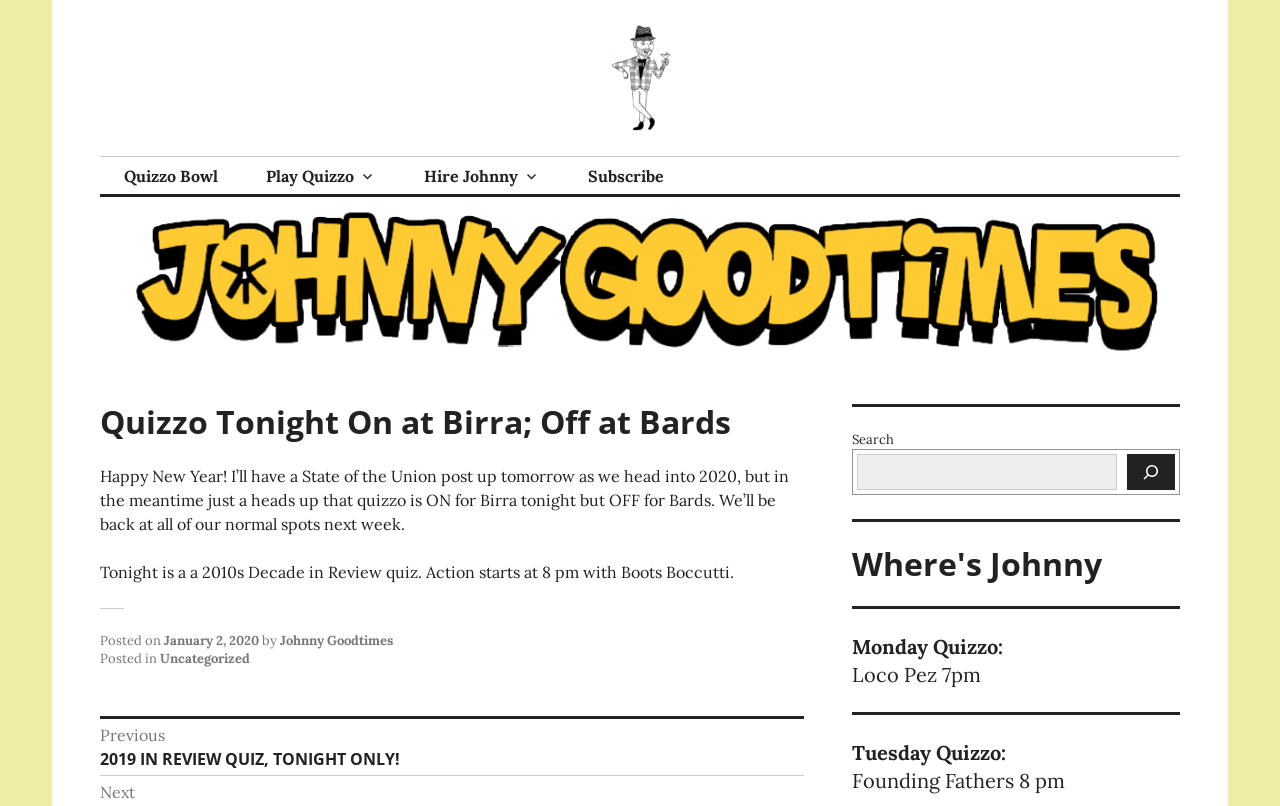Determine the bounding box coordinates of the UI element that matches the following description: "January 2, 2020January 2, 2020". The coordinates should be four float numbers between 0 and 1 in the format [left, top, right, bottom].

[0.128, 0.784, 0.202, 0.805]